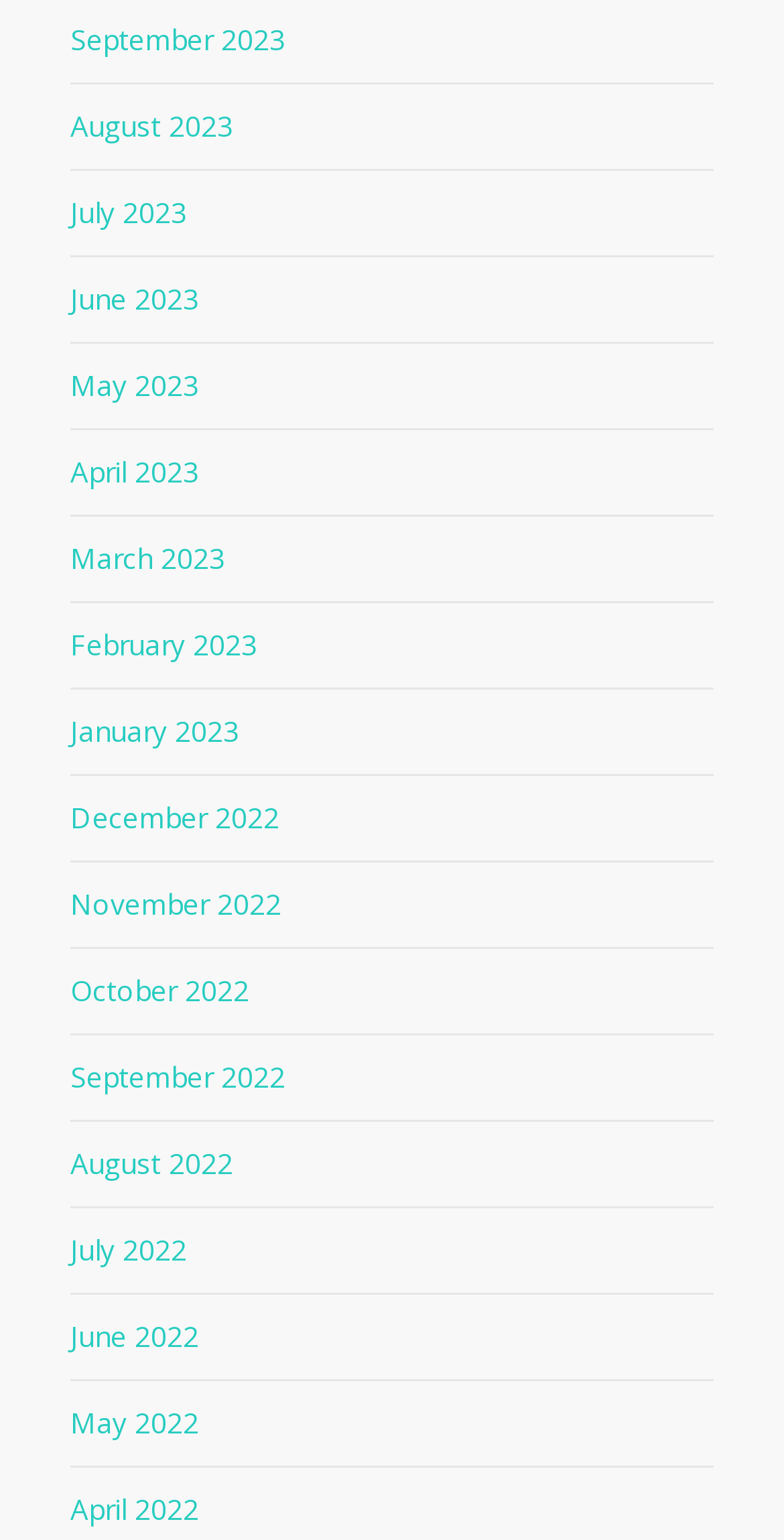Please give the bounding box coordinates of the area that should be clicked to fulfill the following instruction: "view September 2023". The coordinates should be in the format of four float numbers from 0 to 1, i.e., [left, top, right, bottom].

[0.09, 0.013, 0.364, 0.038]